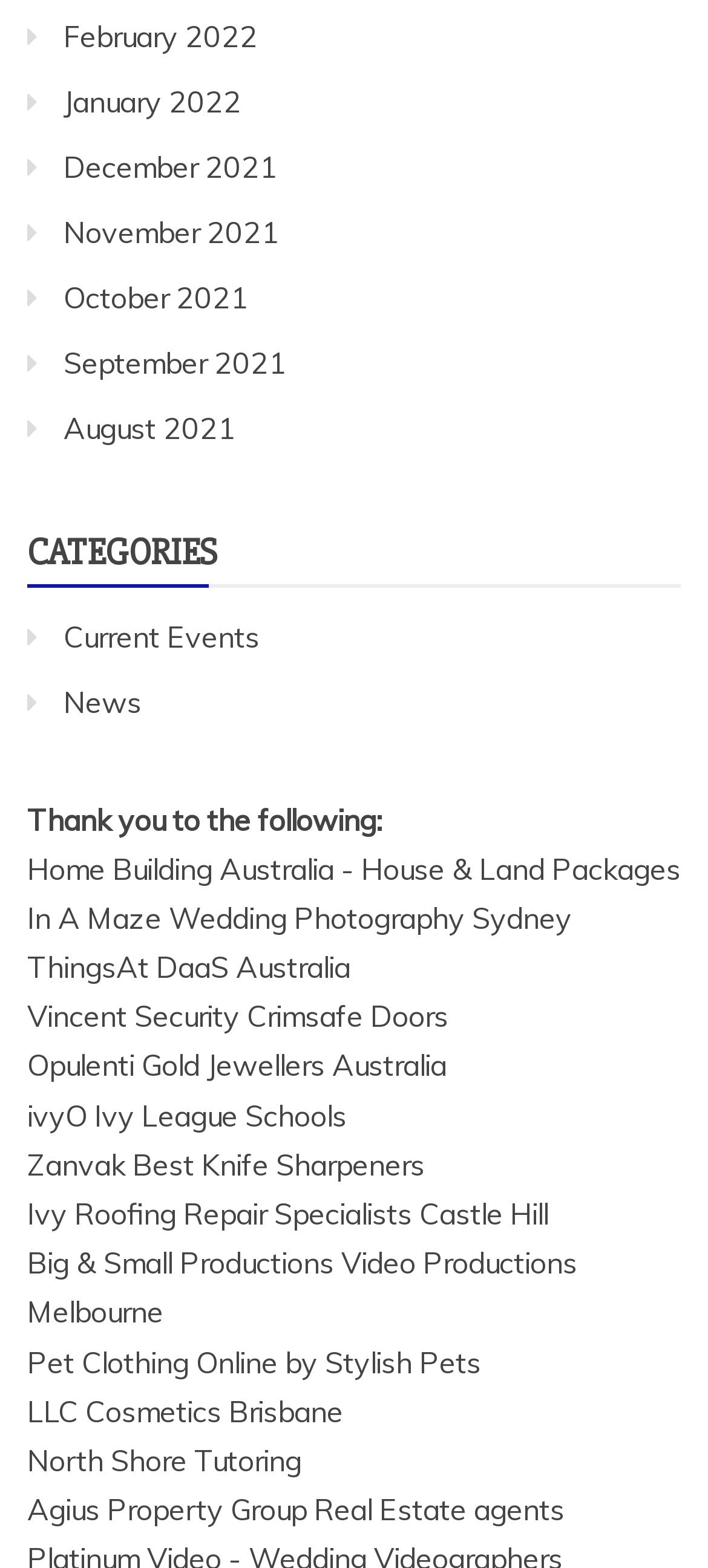Determine the bounding box coordinates of the clickable region to follow the instruction: "View February 2022".

[0.09, 0.011, 0.364, 0.034]